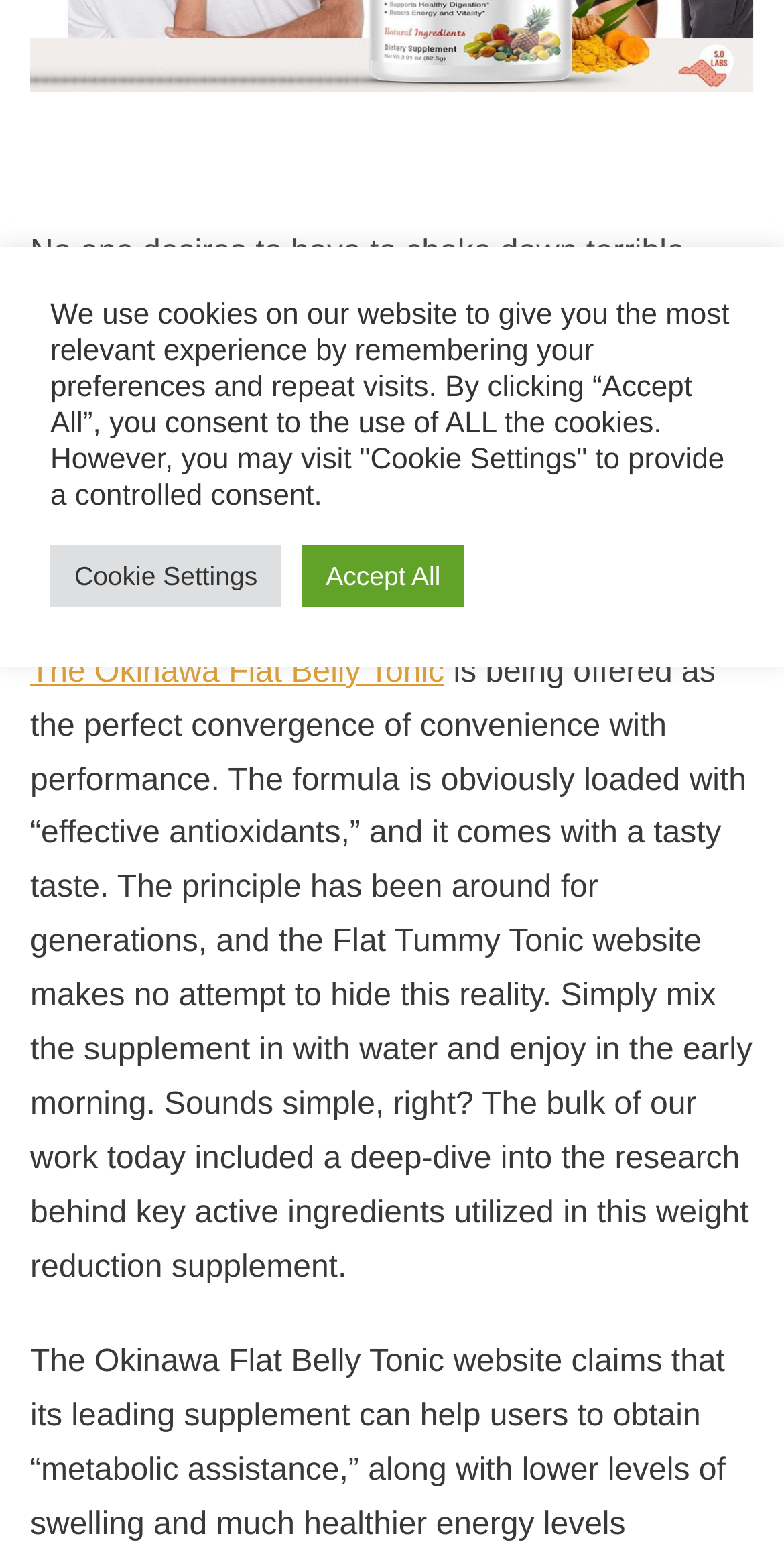From the element description Accept All, predict the bounding box coordinates of the UI element. The coordinates must be specified in the format (top-left x, top-left y, bottom-right x, bottom-right y) and should be within the 0 to 1 range.

[0.385, 0.353, 0.593, 0.393]